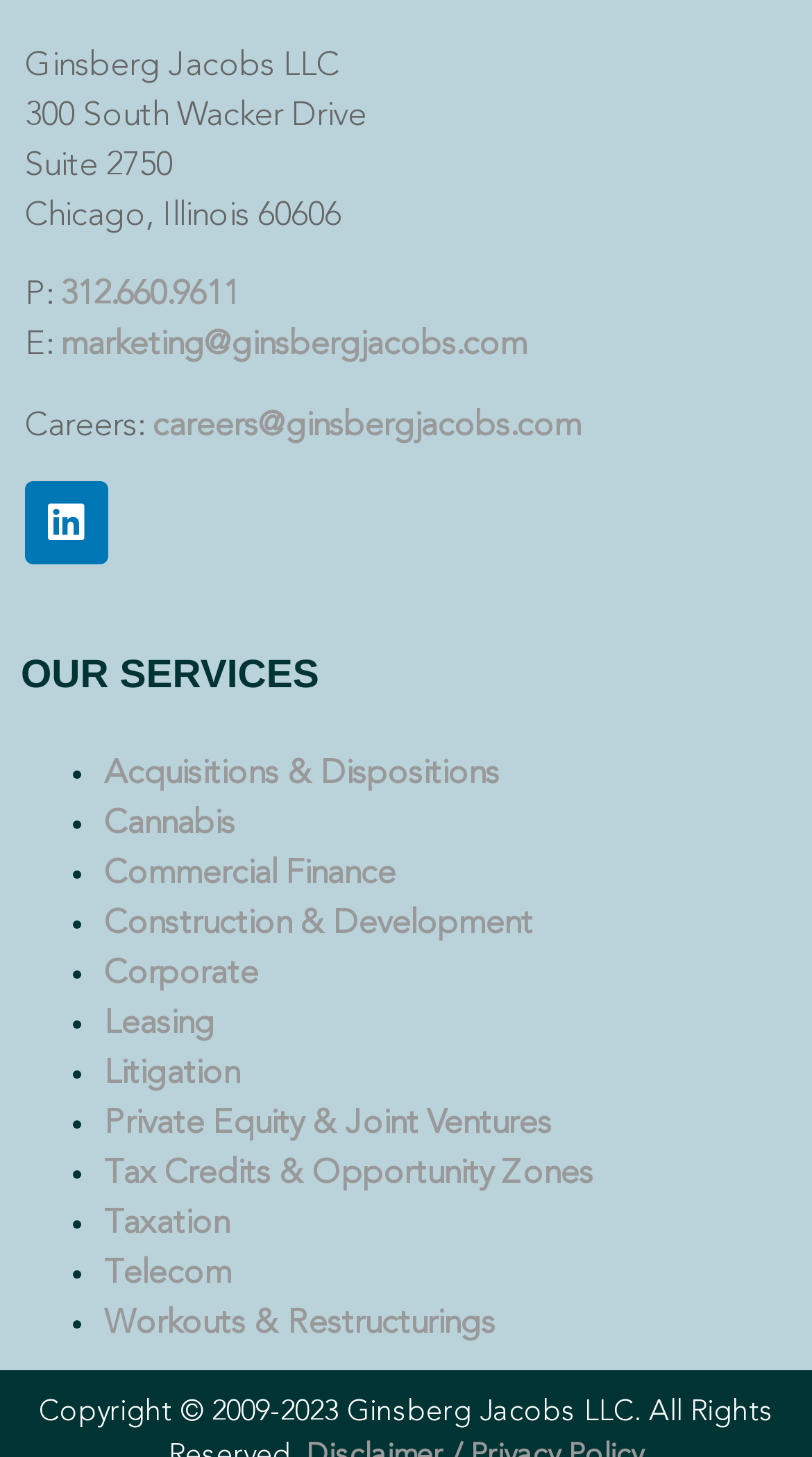Please determine the bounding box coordinates of the section I need to click to accomplish this instruction: "Visit LinkedIn page".

[0.031, 0.33, 0.133, 0.387]